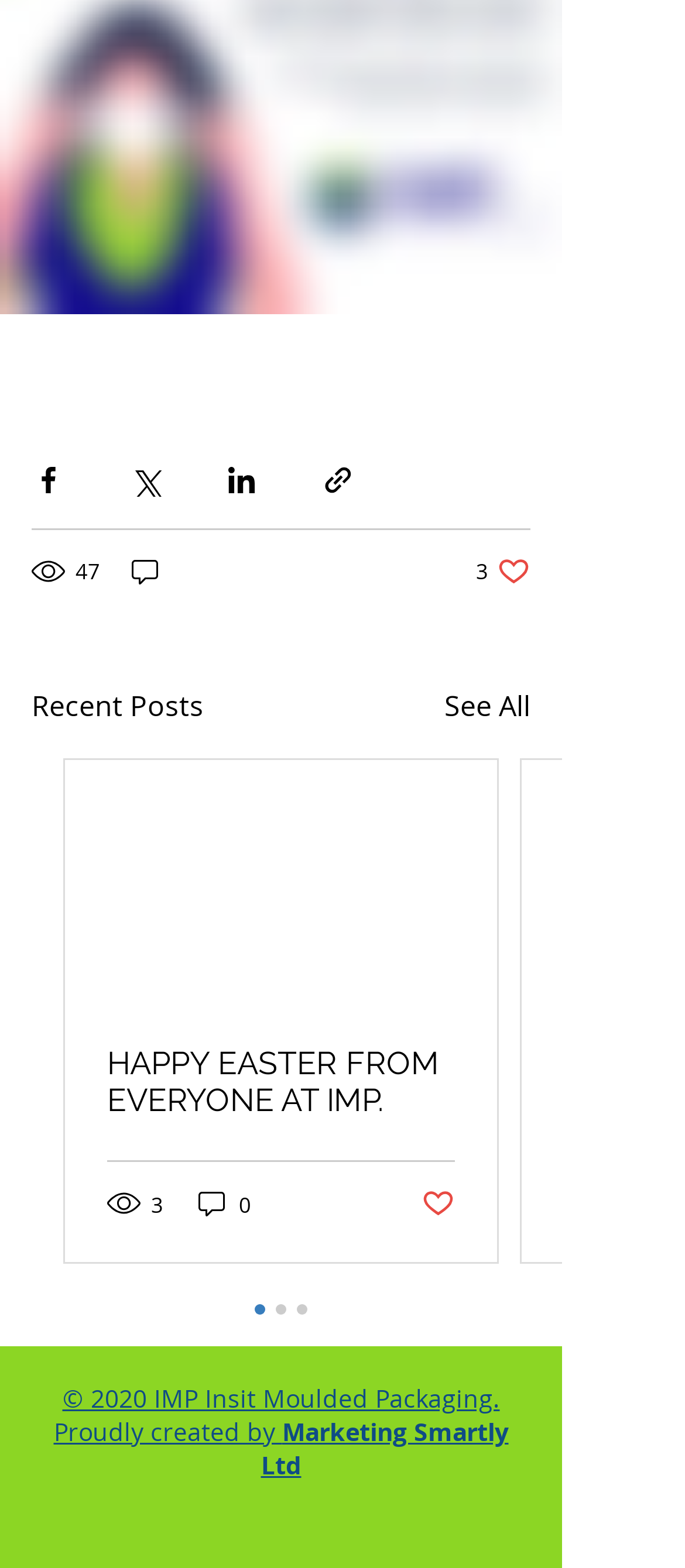Can you specify the bounding box coordinates of the area that needs to be clicked to fulfill the following instruction: "Go to Kontakt page"?

None